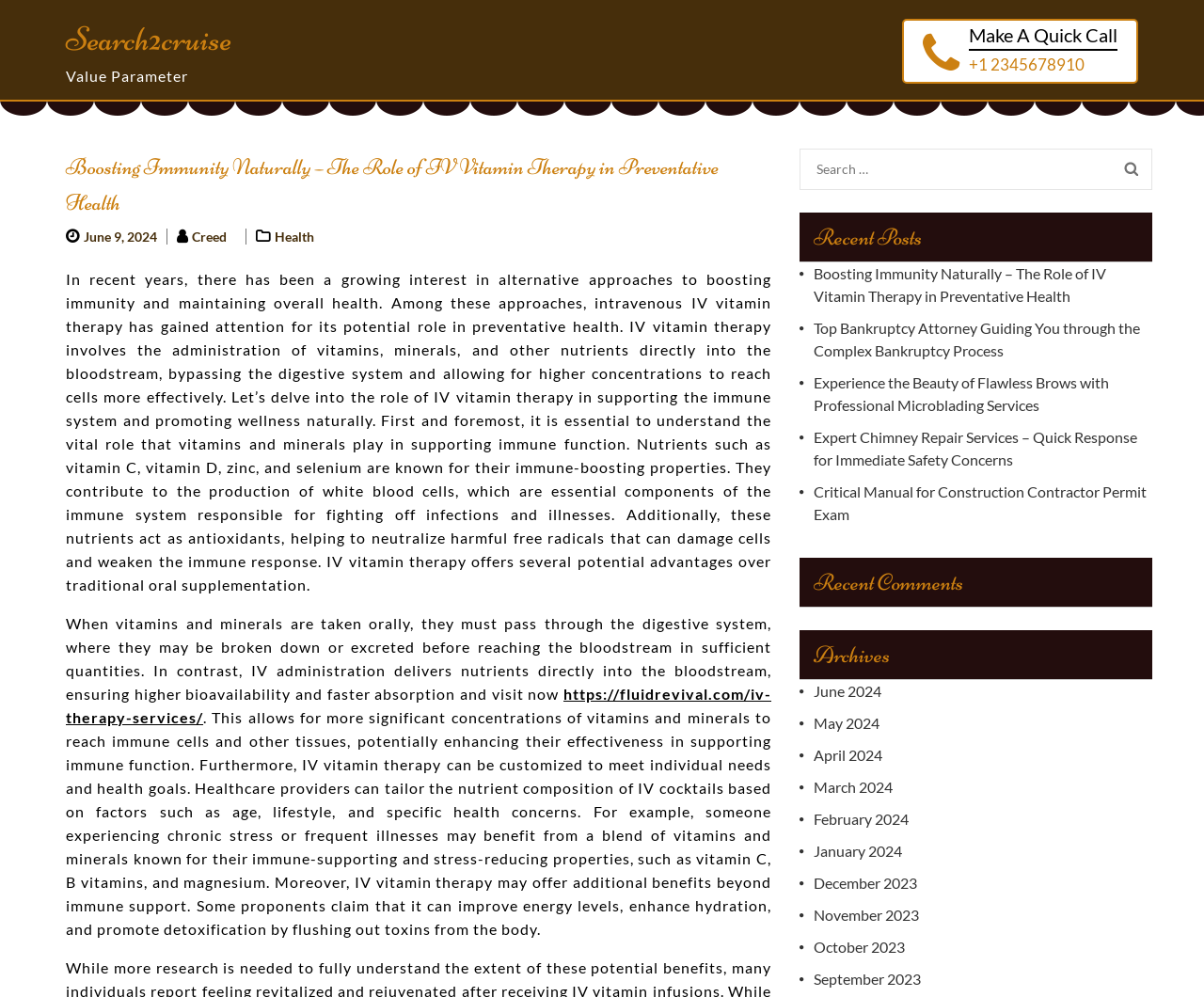Using the elements shown in the image, answer the question comprehensively: What is the topic of the article?

I determined the topic of the article by reading the heading 'Boosting Immunity Naturally – The Role of IV Vitamin Therapy in Preventative Health' and the subsequent text which discusses the role of IV vitamin therapy in supporting immune function.